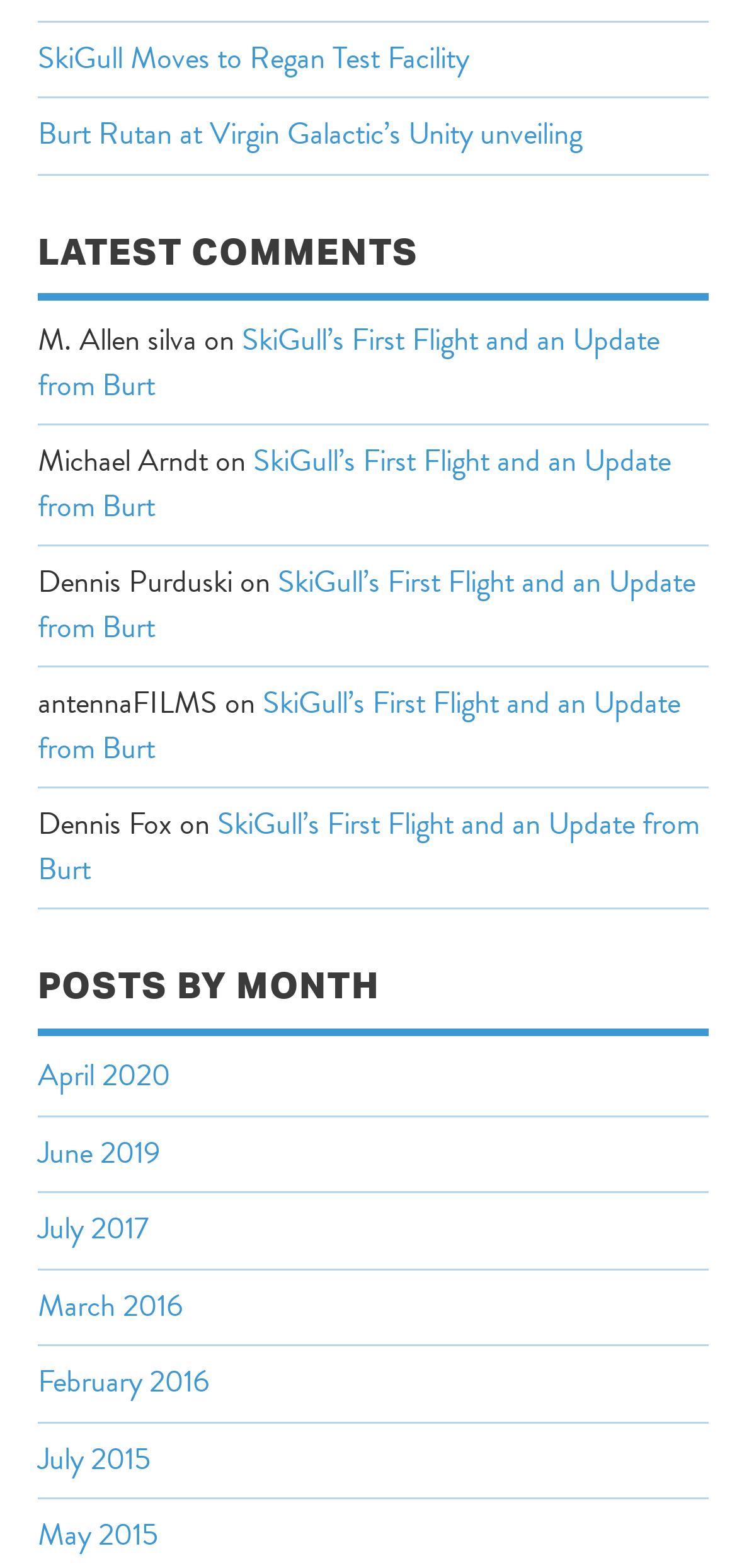Please find the bounding box coordinates in the format (top-left x, top-left y, bottom-right x, bottom-right y) for the given element description. Ensure the coordinates are floating point numbers between 0 and 1. Description: March 2016

[0.051, 0.819, 0.249, 0.847]